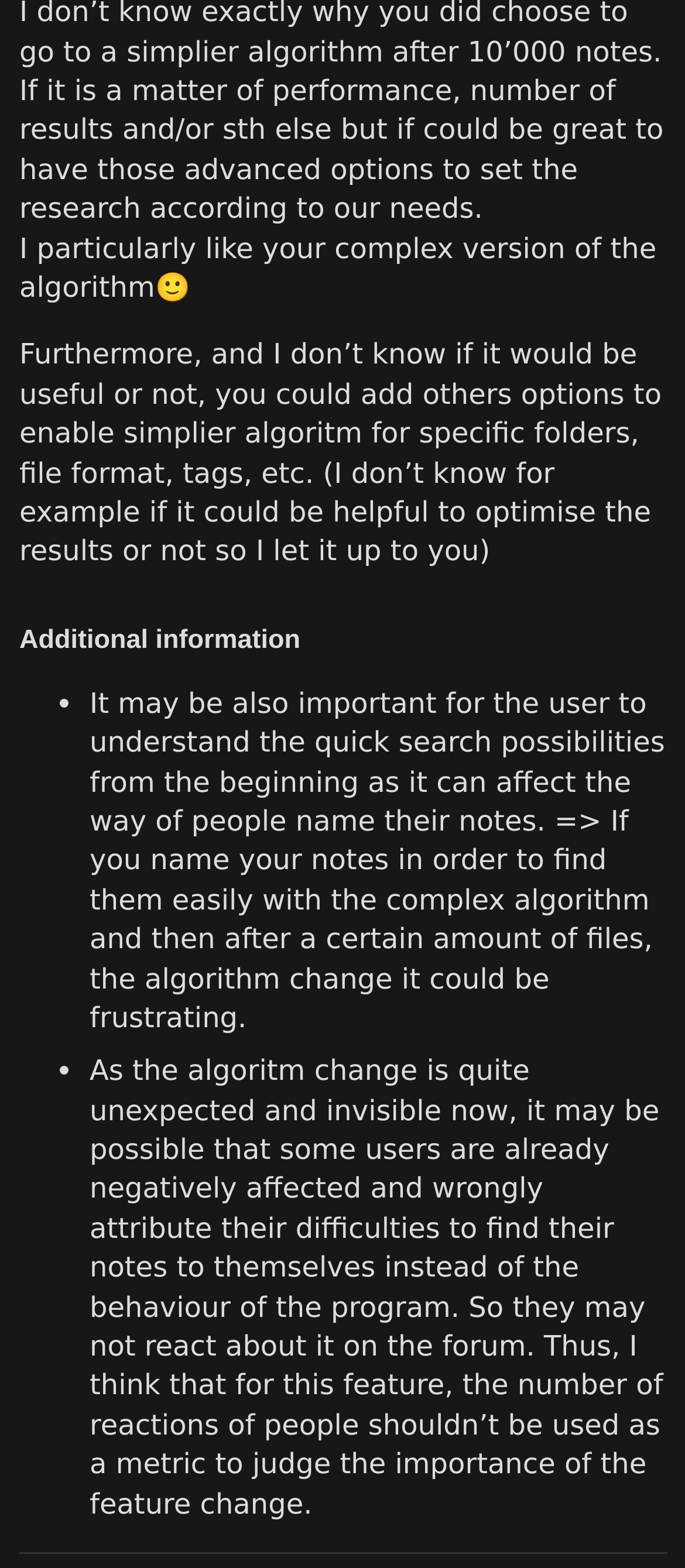Locate the UI element described by 0 in the provided webpage screenshot. Return the bounding box coordinates in the format (top-left x, top-left y, bottom-right x, bottom-right y), ensuring all values are between 0 and 1.

[0.937, 0.673, 0.974, 0.697]